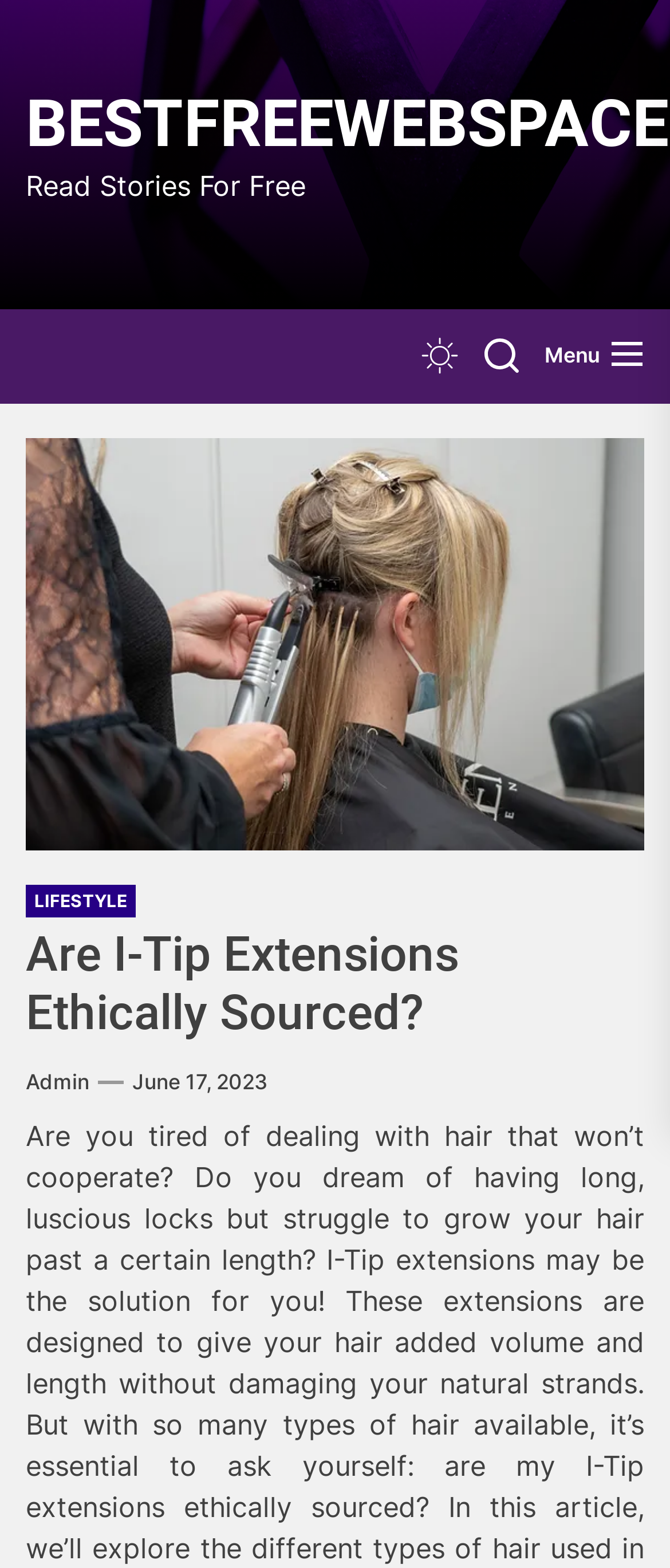Determine the bounding box of the UI element mentioned here: "parent_node: Menu aria-label="Search"". The coordinates must be in the format [left, top, right, bottom] with values ranging from 0 to 1.

[0.723, 0.21, 0.774, 0.244]